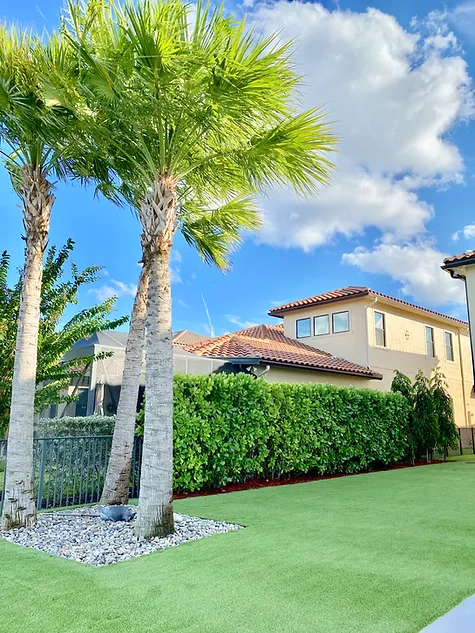Summarize the image with a detailed description that highlights all prominent details.

The image showcases a beautifully designed exterior, highlighting two tall palm trees that stand gracefully, providing a touch of tropical elegance. The lush greenery forms a vibrant backdrop, complemented by a neatly trimmed hedge that adds both privacy and aesthetic appeal. In the distance, a modern house features a red-tiled roof, indicative of a warm, inviting atmosphere typical of Wilton Manors. Below, the vibrant artificial turf creates a soft, carpet-like appearance that is both mess-free and allergy-friendly, perfect for families with children. The overall scene captures the essence of an idyllic outdoor space, inviting relaxation and enjoyment without the worries of traditional lawn care.